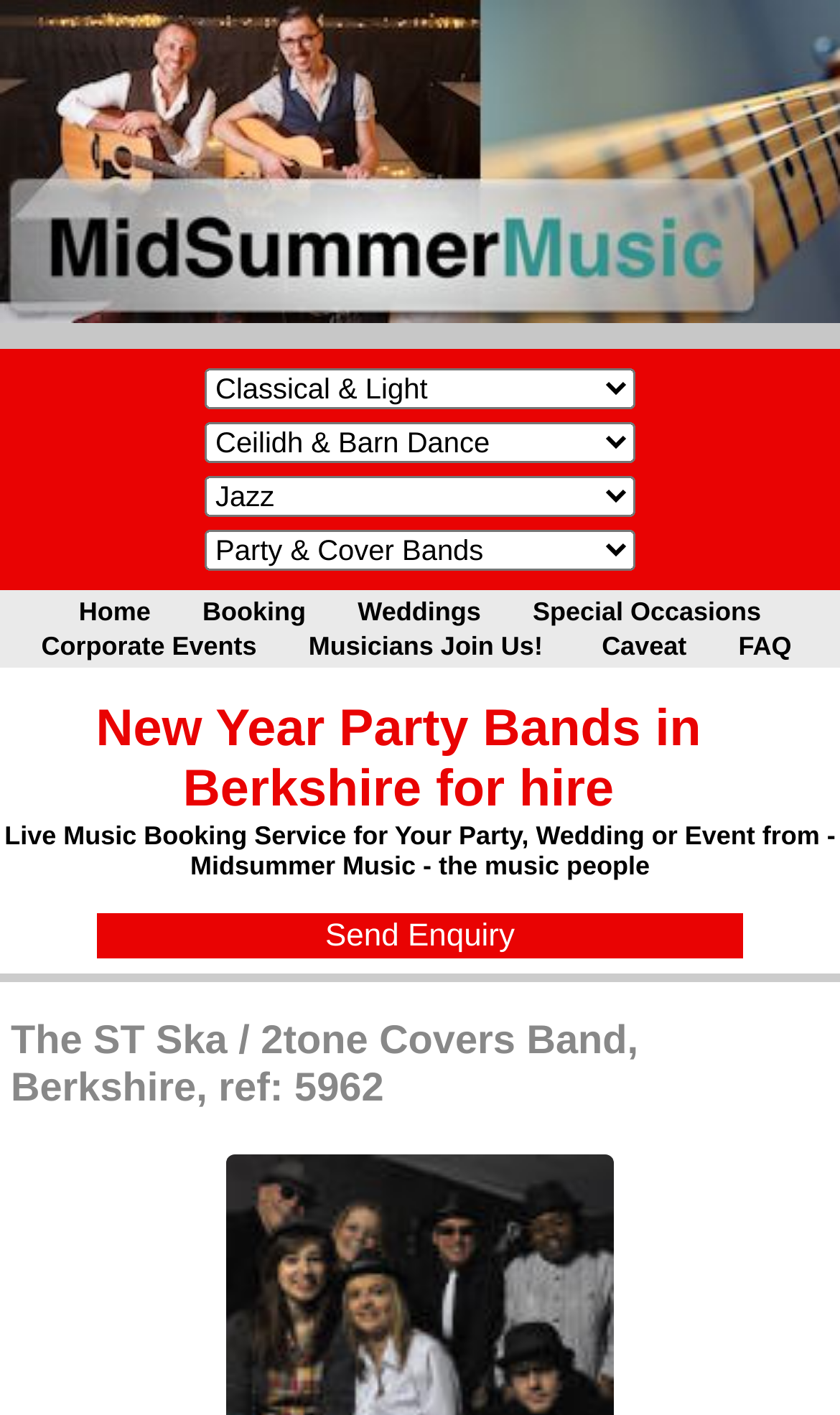Give a concise answer using only one word or phrase for this question:
How many comboboxes are on the webpage?

4